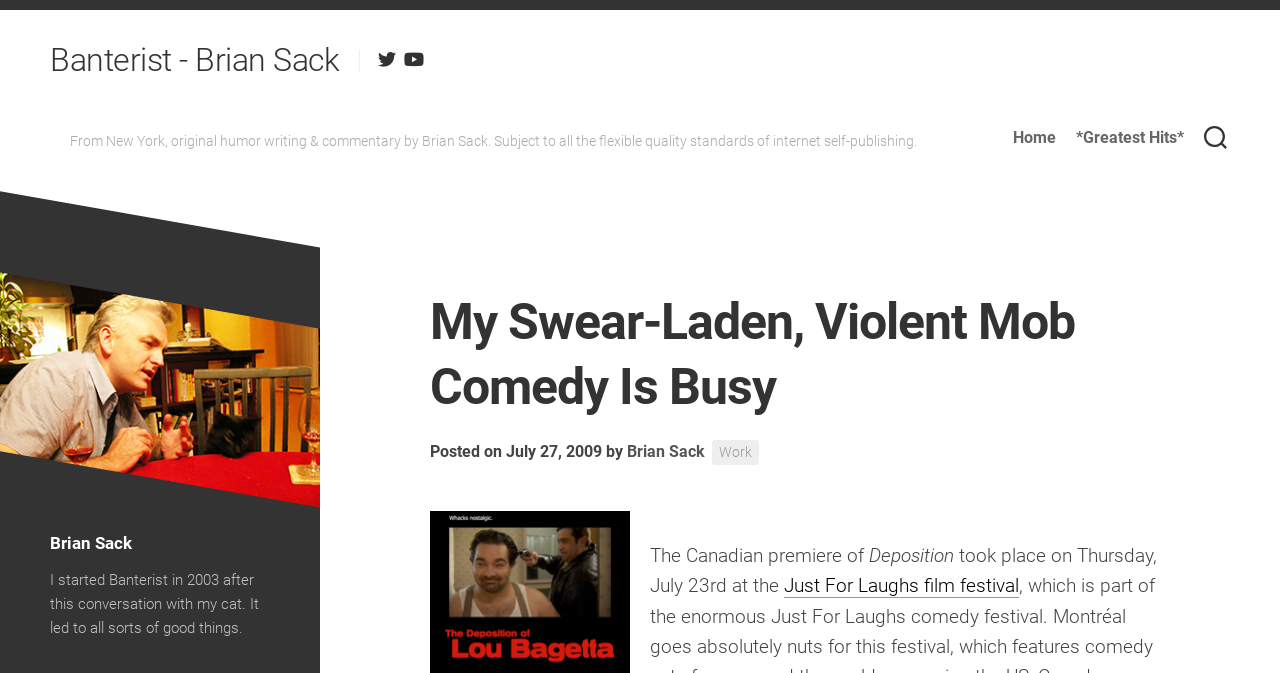Identify the bounding box coordinates for the region of the element that should be clicked to carry out the instruction: "View the 'About Us' page". The bounding box coordinates should be four float numbers between 0 and 1, i.e., [left, top, right, bottom].

None